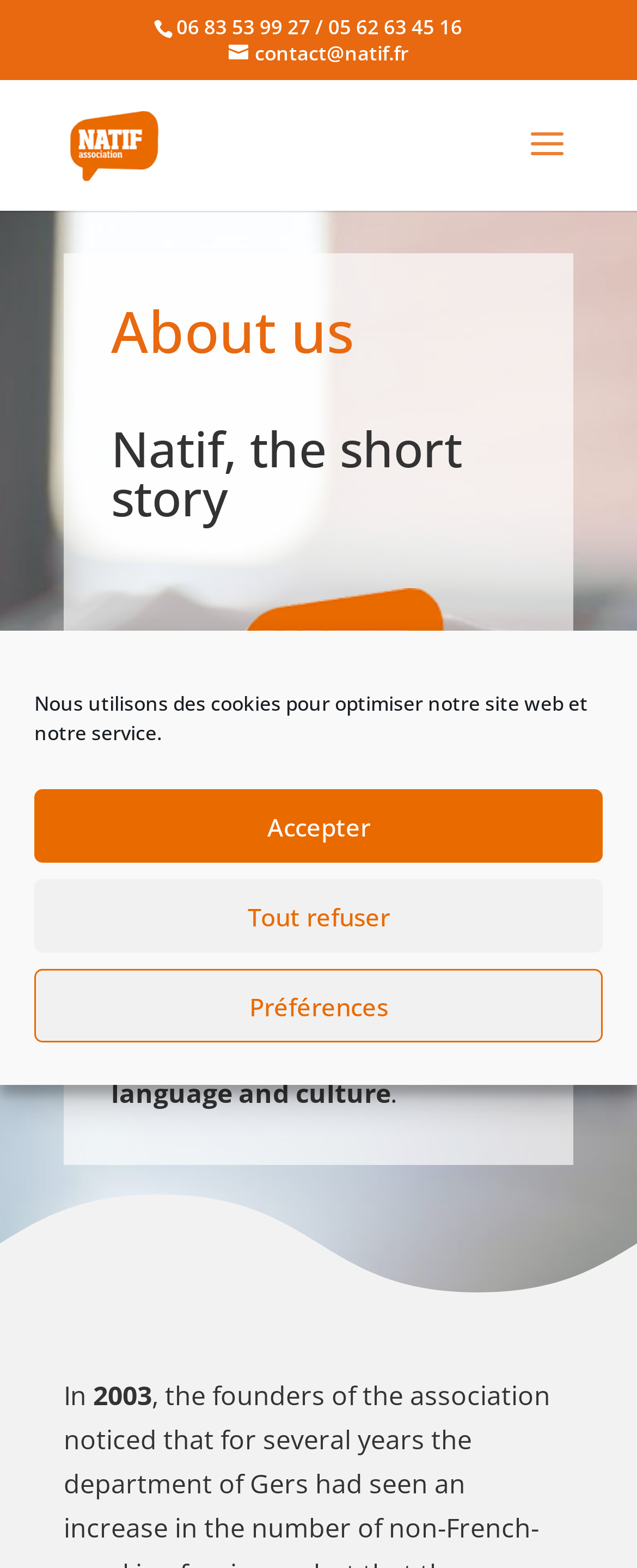What is the name of the association?
Give a detailed and exhaustive answer to the question.

The name of the association can be found in the heading 'About us' and also in the image description 'Natif' at the top of the page.